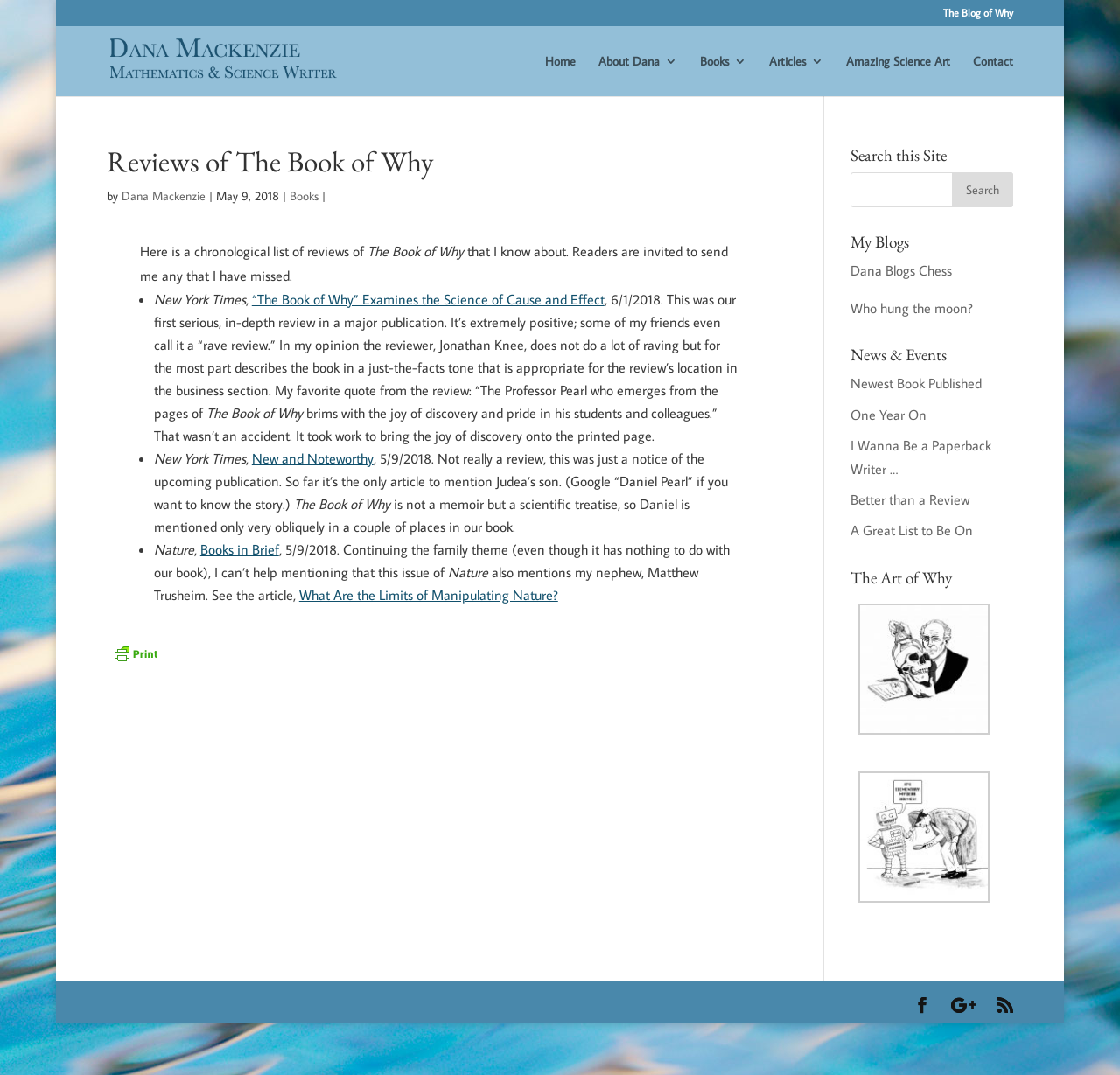Pinpoint the bounding box coordinates for the area that should be clicked to perform the following instruction: "Contact Dana Mackenzie".

[0.869, 0.051, 0.905, 0.09]